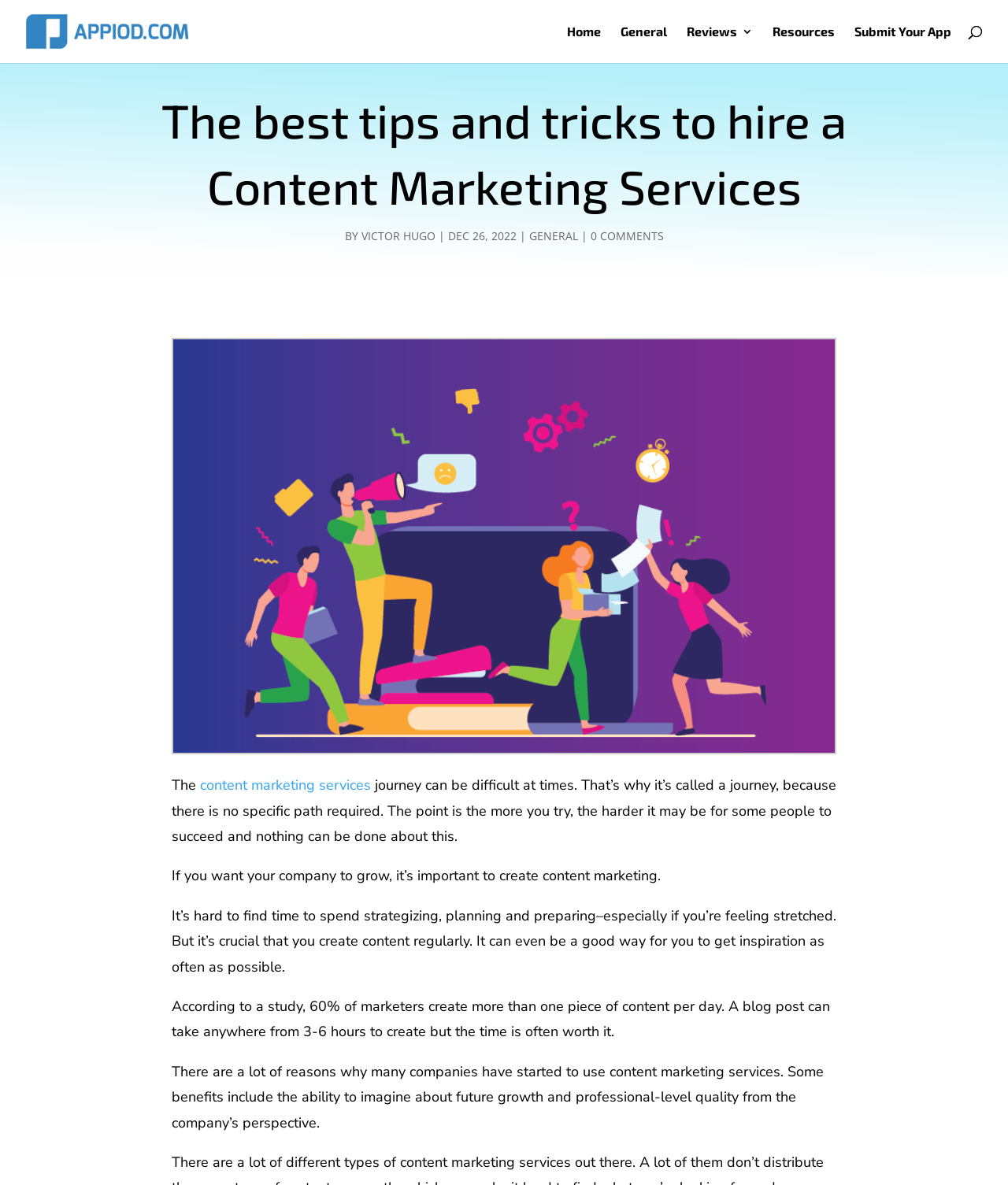Can you determine the bounding box coordinates of the area that needs to be clicked to fulfill the following instruction: "Read the article by VICTOR HUGO"?

[0.358, 0.193, 0.432, 0.205]